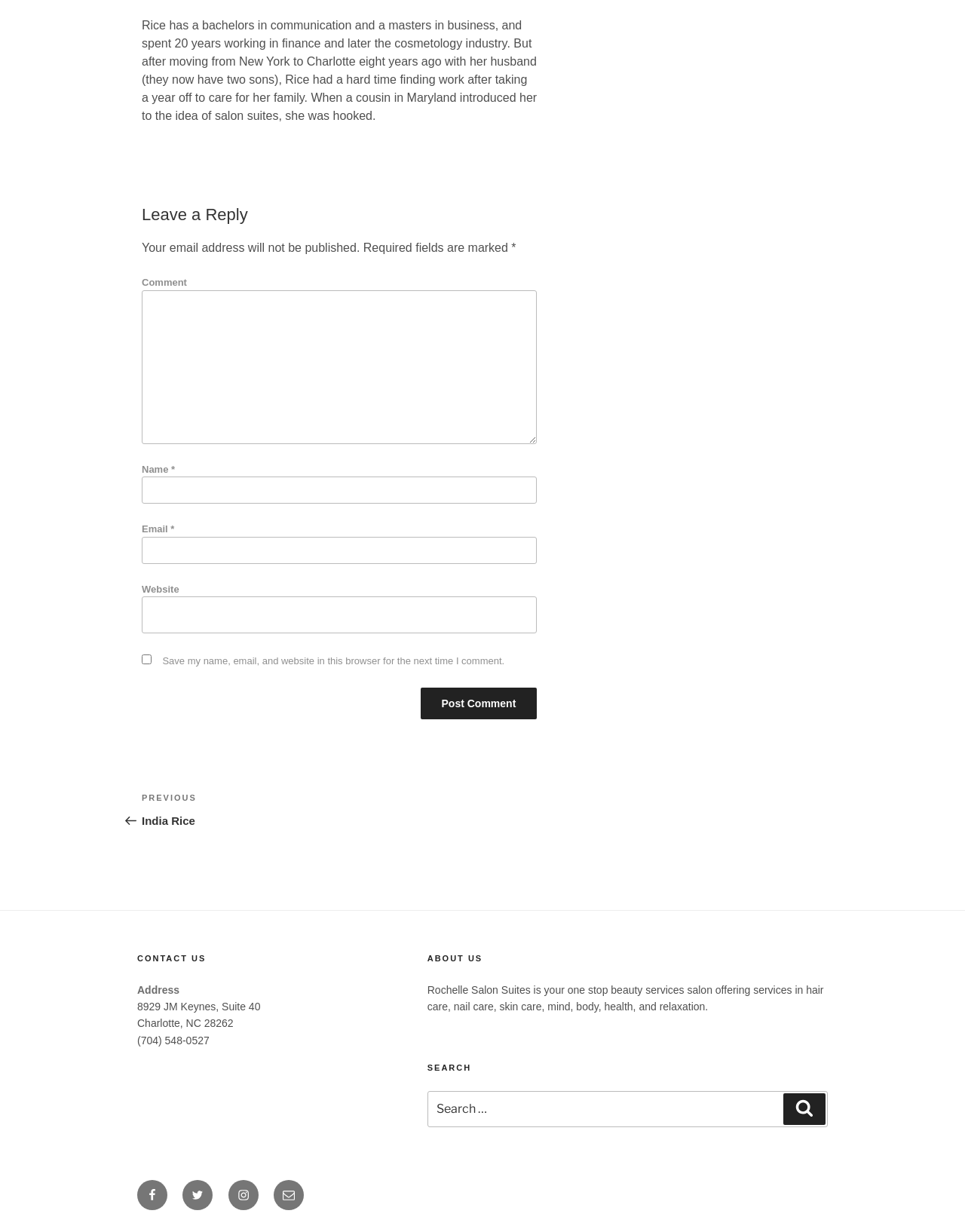Please predict the bounding box coordinates of the element's region where a click is necessary to complete the following instruction: "Click on the magnifying glass button". The coordinates should be represented by four float numbers between 0 and 1, i.e., [left, top, right, bottom].

None